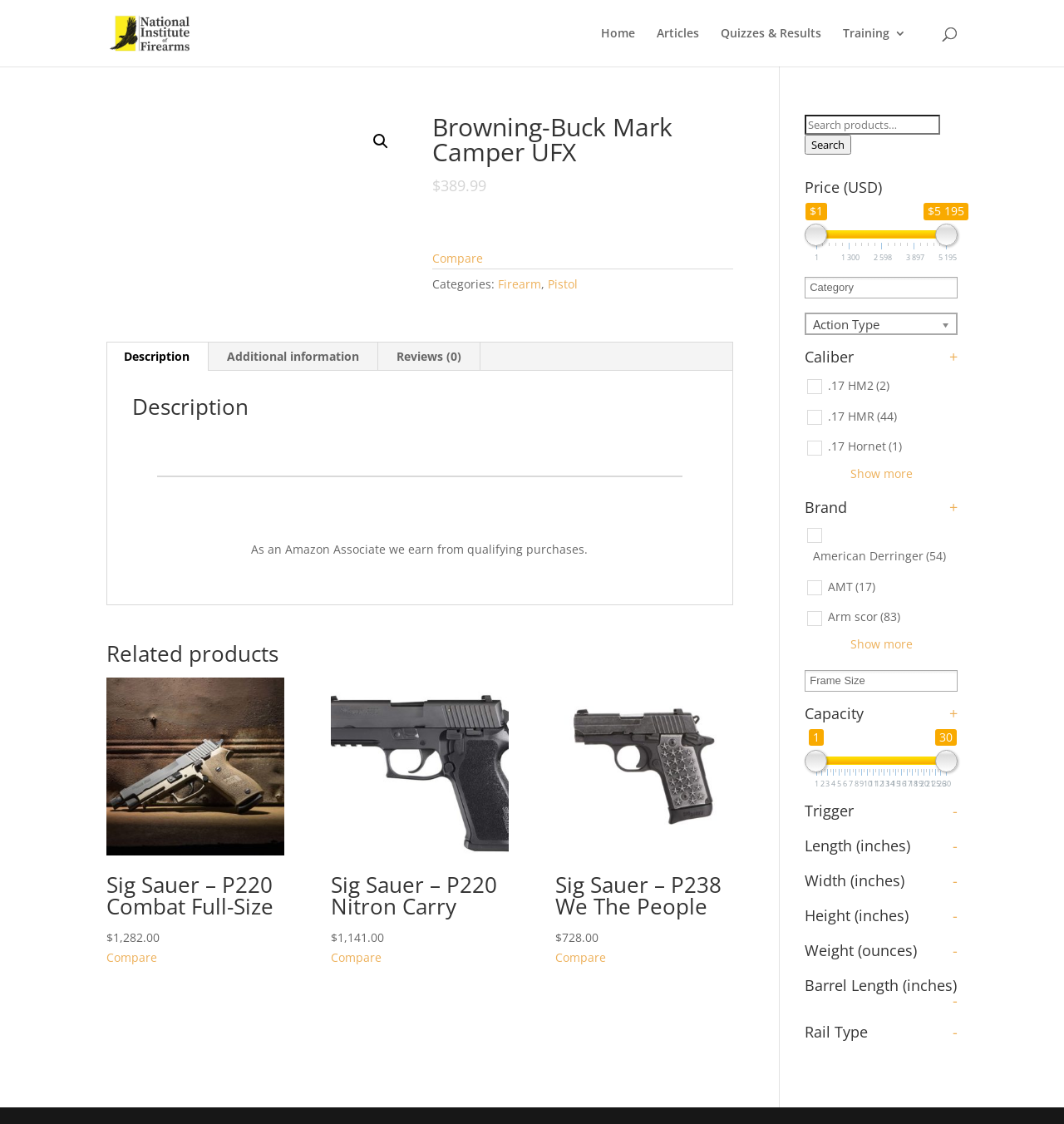Generate the text of the webpage's primary heading.

Browning-Buck Mark Camper UFX